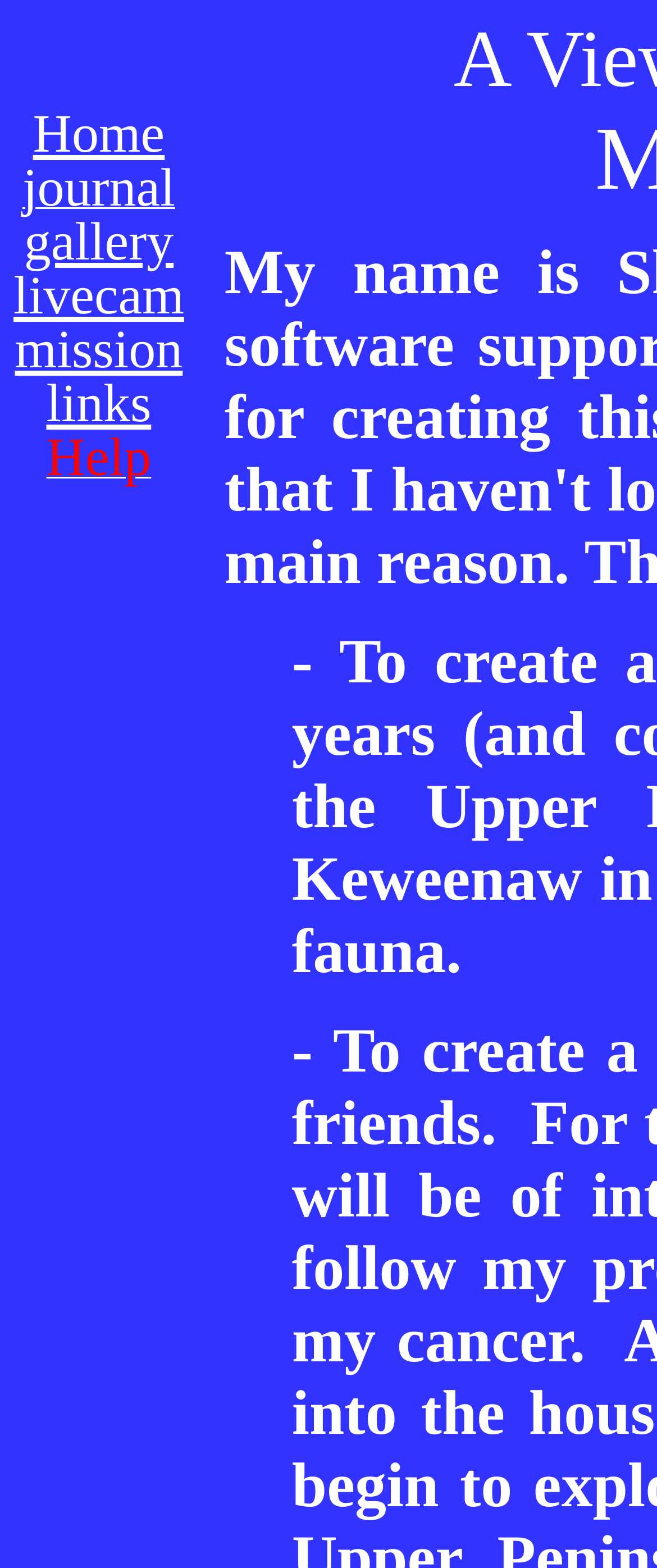How many elements are in the top navigation bar?
Give a single word or phrase answer based on the content of the image.

7